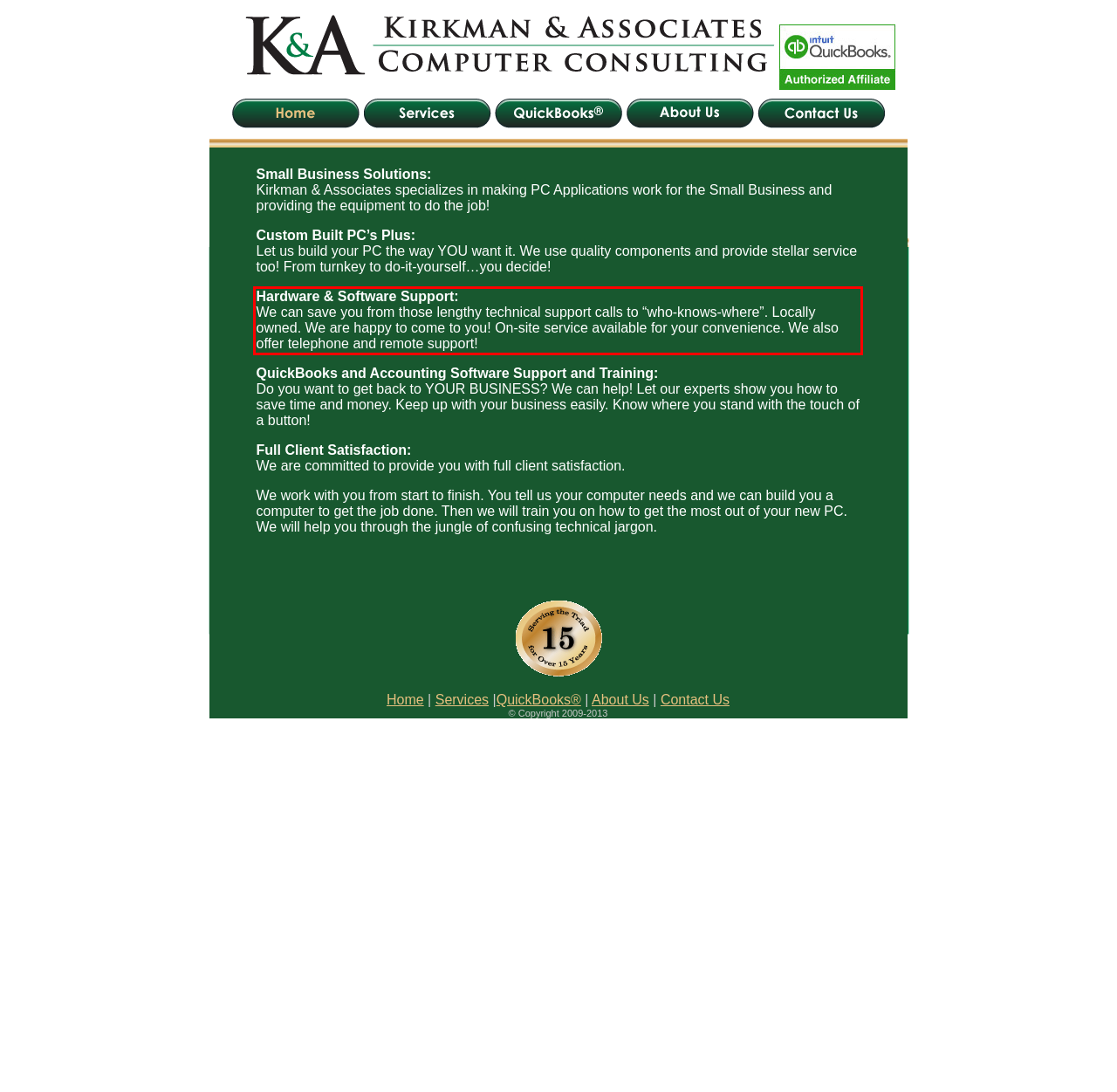From the provided screenshot, extract the text content that is enclosed within the red bounding box.

Hardware & Software Support: We can save you from those lengthy technical support calls to “who-knows-where”. Locally owned. We are happy to come to you! On-site service available for your convenience. We also offer telephone and remote support!